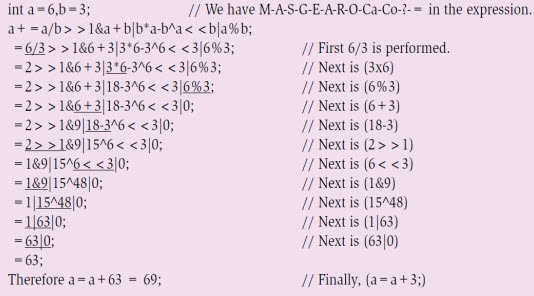Refer to the image and answer the question with as much detail as possible: What is the result of the expression 6/3?

The expression 6/3 is evaluated first in the given code snippet, and according to the order of operations, the division operation is performed, resulting in 2.